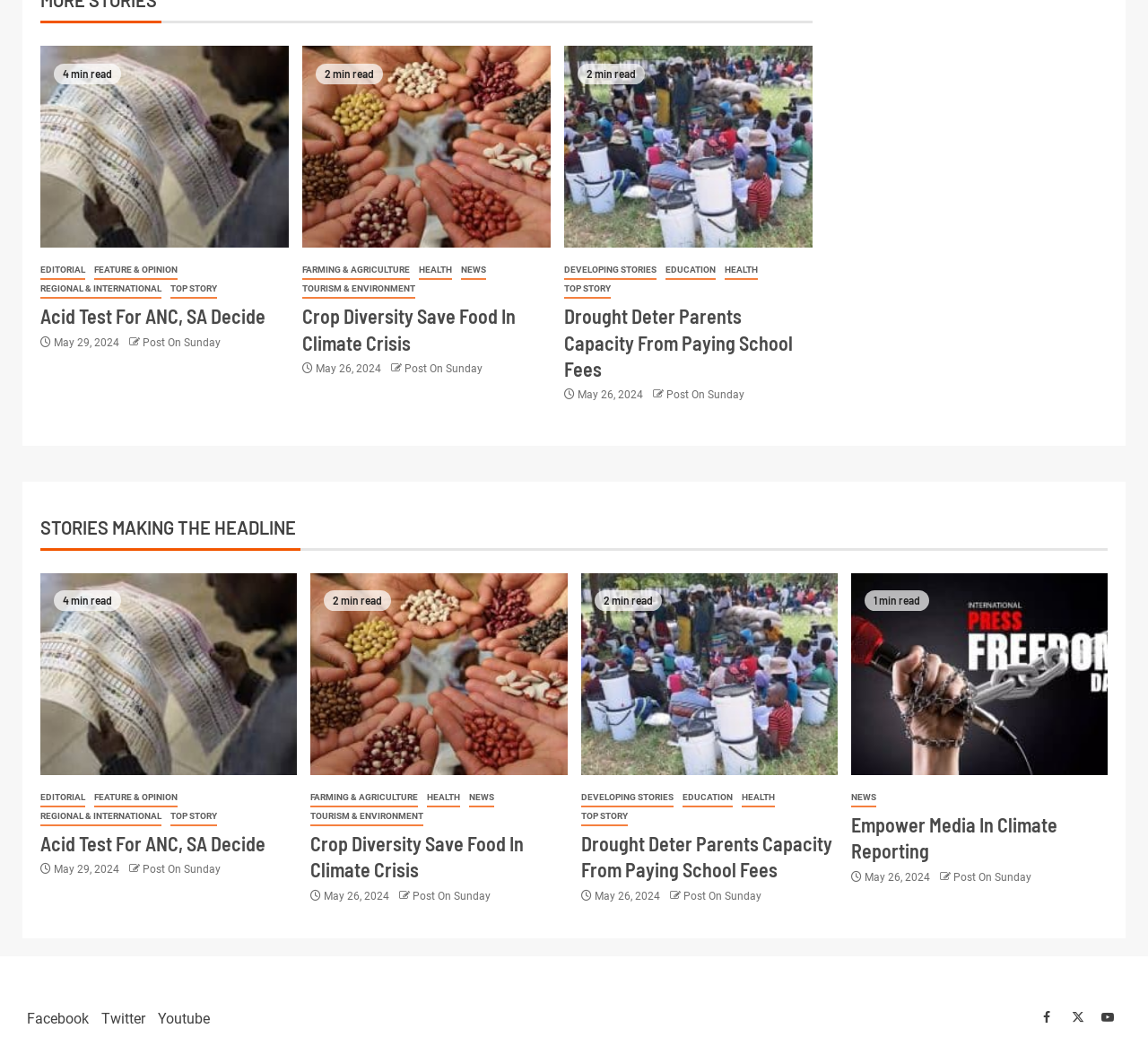Using the element description sculptor from Haiti, predict the bounding box coordinates for the UI element. Provide the coordinates in (top-left x, top-left y, bottom-right x, bottom-right y) format with values ranging from 0 to 1.

None